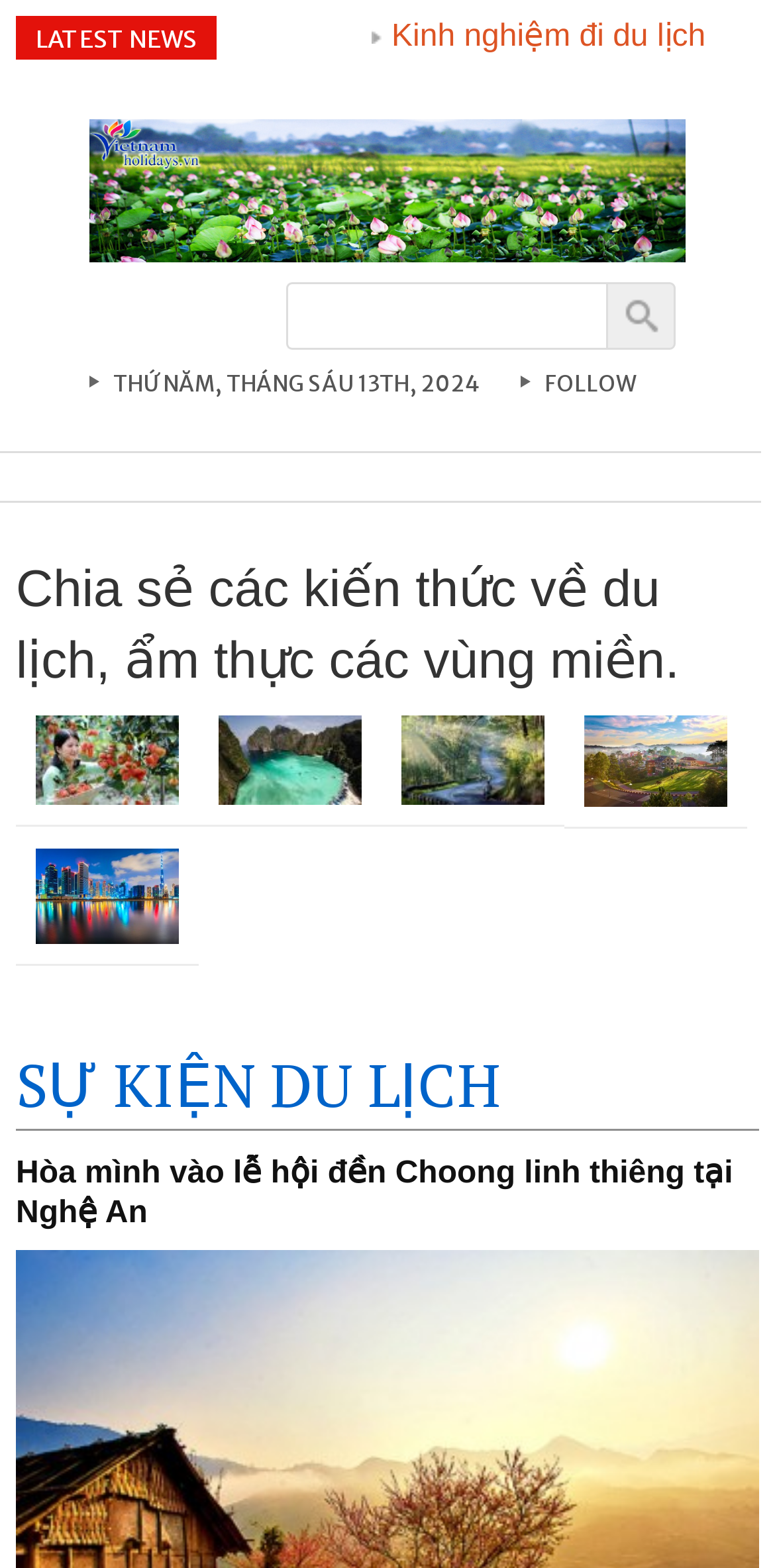Please study the image and answer the question comprehensively:
What type of images are displayed on the webpage?

The images displayed on the webpage are related to travel, such as images of destinations like Phuket and Da Lat, which are popular tourist spots in Vietnam.